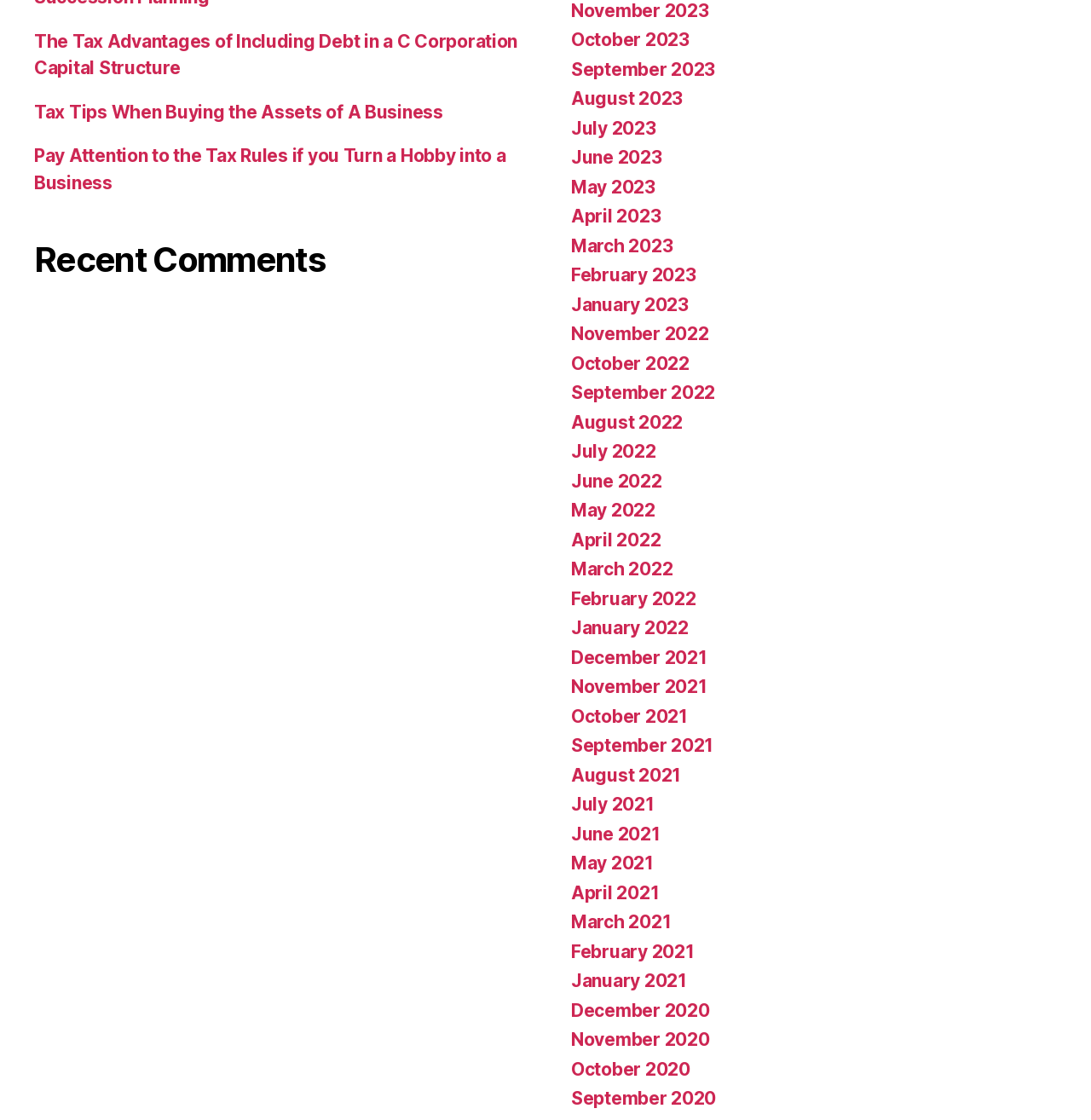Respond to the question below with a single word or phrase:
What is the title of the section with recent comments?

Recent Comments